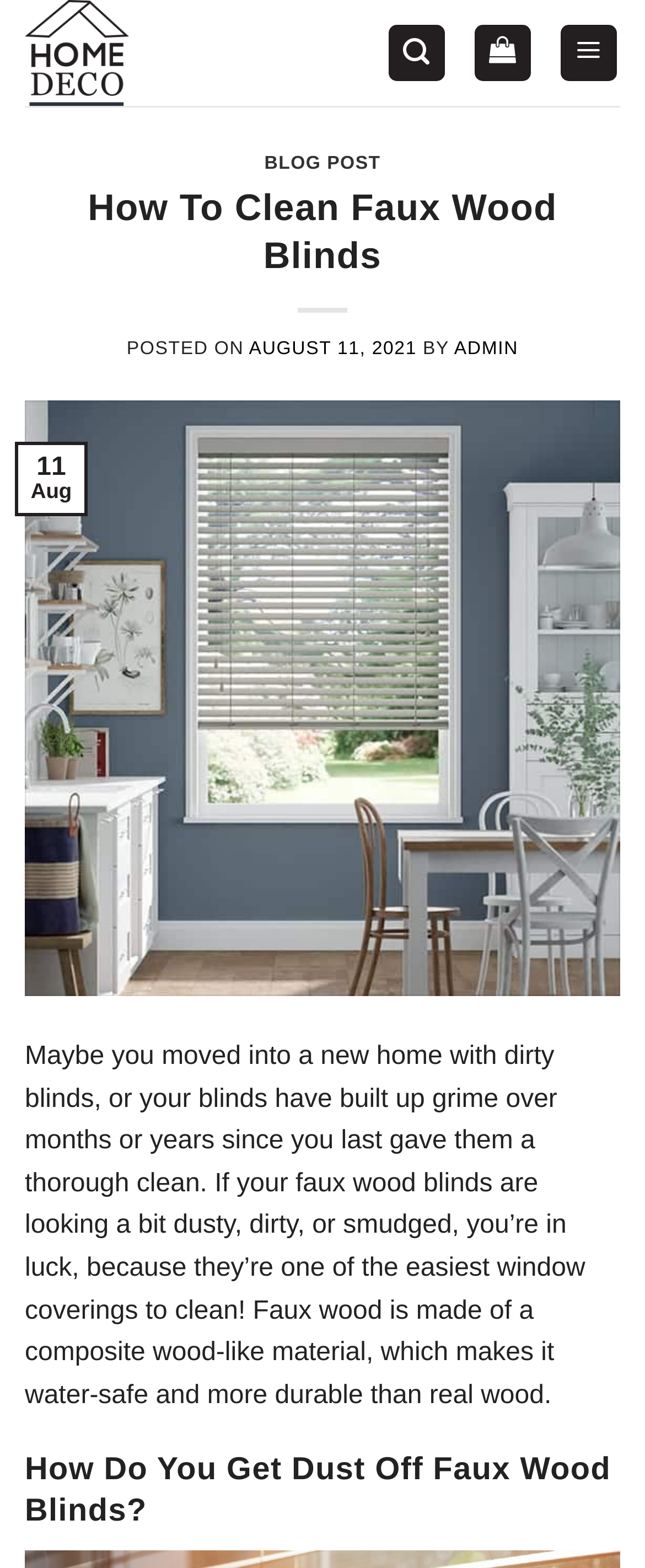Give a detailed overview of the webpage's appearance and contents.

The webpage is about a blog post titled "How To Clean Faux Wood Blinds" on the Homedeco website. At the top left corner, there is a logo of Homedeco, which is an image with a link to the website's homepage. Next to the logo, there is a link to the website's search function. On the top right corner, there are three links: a search icon, a menu icon, and a link to the main menu.

Below the top navigation bar, there is a header section with two headings: "BLOG POST" and "How To Clean Faux Wood Blinds". The first heading has a link to the blog post category, and the second heading is the title of the current blog post. Under the title, there is a section with information about the post, including the date "AUGUST 11, 2021" and the author "ADMIN".

The main content of the blog post starts below the post information section. It begins with a paragraph of text that discusses the importance of cleaning faux wood blinds. The text is divided into two columns, with a small table on the left side displaying the date "11 Aug". The rest of the content is a long paragraph that provides guidance on how to clean faux wood blinds.

Further down the page, there is a heading "How Do You Get Dust Off Faux Wood Blinds?" which is likely a subheading or a question that will be answered in the subsequent content. At the bottom left corner of the page, there is a link to "Go to top", which allows users to quickly navigate back to the top of the page.